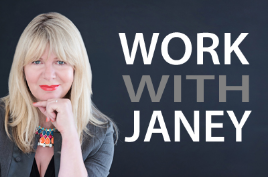Answer the following inquiry with a single word or phrase:
What is the purpose of the text 'WORK WITH JANEY'?

Call to action